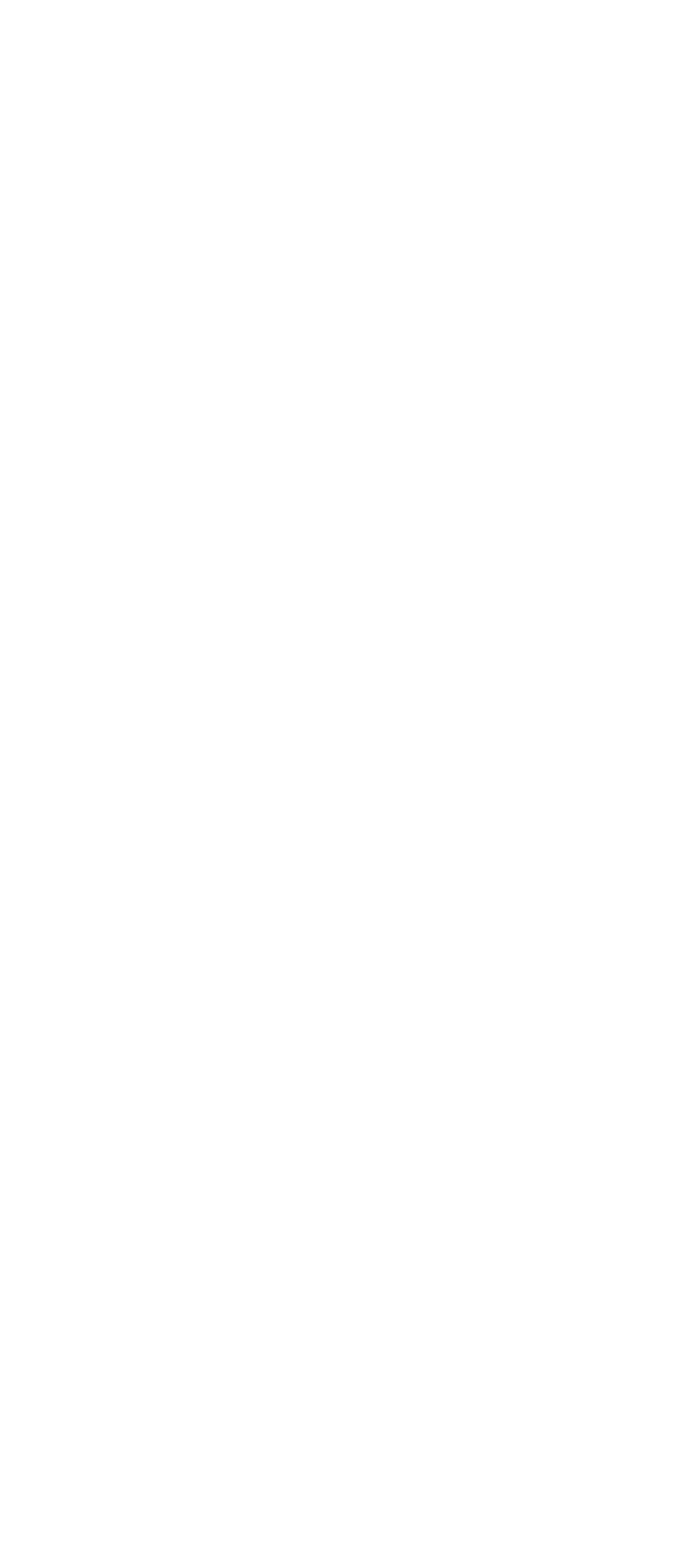What is the mission of the team behind the webpage?
Can you offer a detailed and complete answer to this question?

According to the StaticText element on the webpage, the team behind the webpage believes in the power of freebies and discounts to bring joy and savings to everyone, and their mission is to make it easier for people to find great deals so they can enjoy more of life’s little pleasures without breaking the bank.